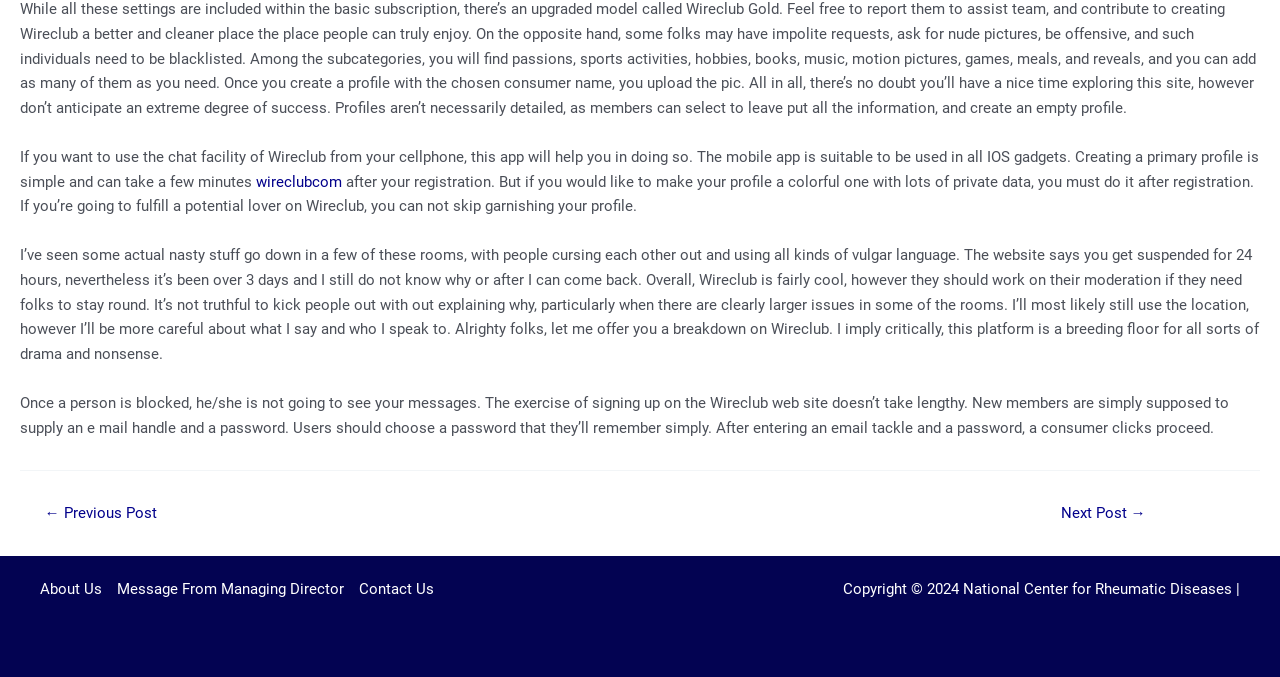What is required to sign up on Wireclub?
From the details in the image, provide a complete and detailed answer to the question.

According to the text, new members are simply supposed to provide an email address and a password to sign up on the Wireclub website.